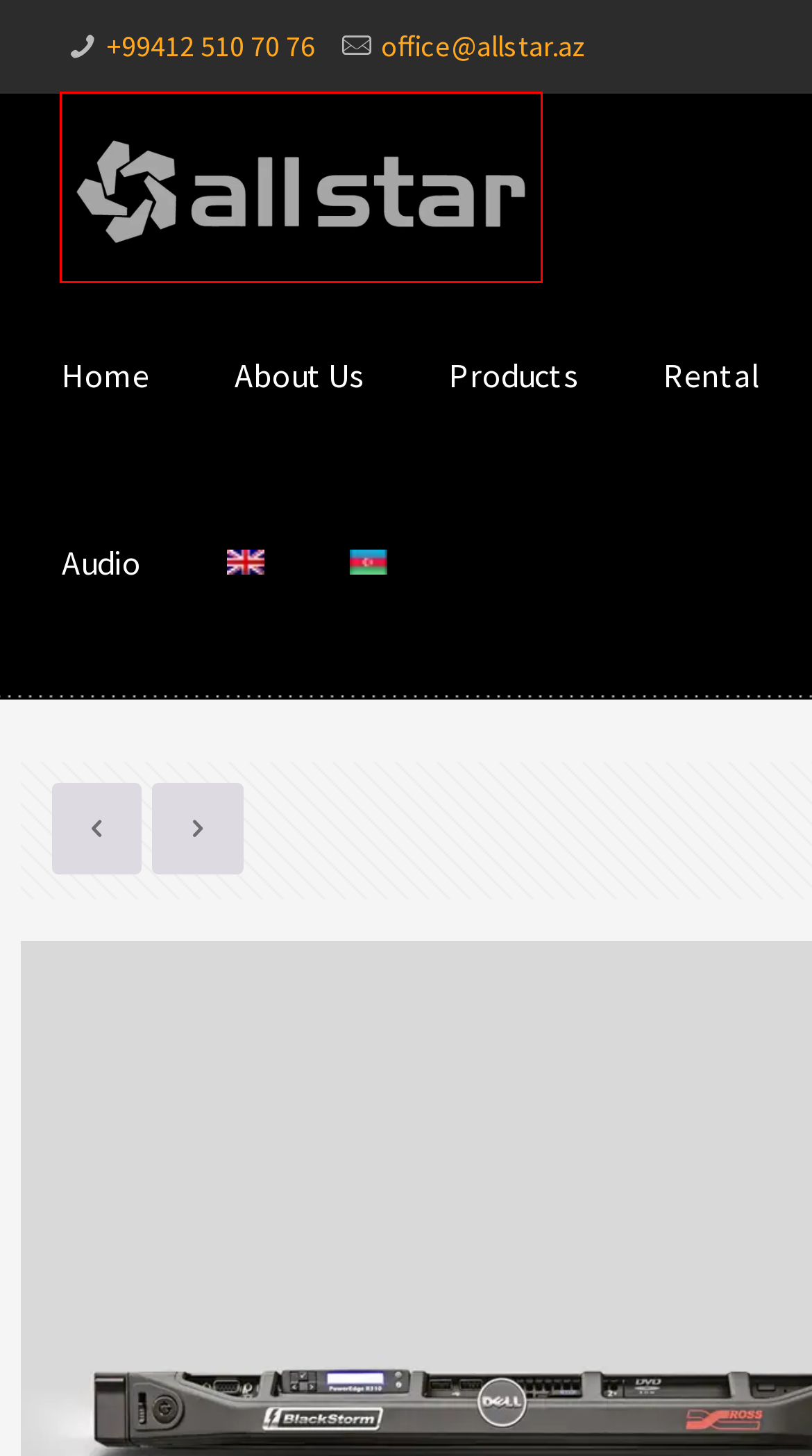A screenshot of a webpage is given, marked with a red bounding box around a UI element. Please select the most appropriate webpage description that fits the new page after clicking the highlighted element. Here are the candidates:
A. Contact Us – Allstar
B. My account – Allstar
C. Ross Video – Allstar
D. Products – Allstar
E. About Us – Allstar
F. Broadcast Equipments – Allstar
G. Rental – Allstar
H. Allstar – Allstar Azerbaijan

H